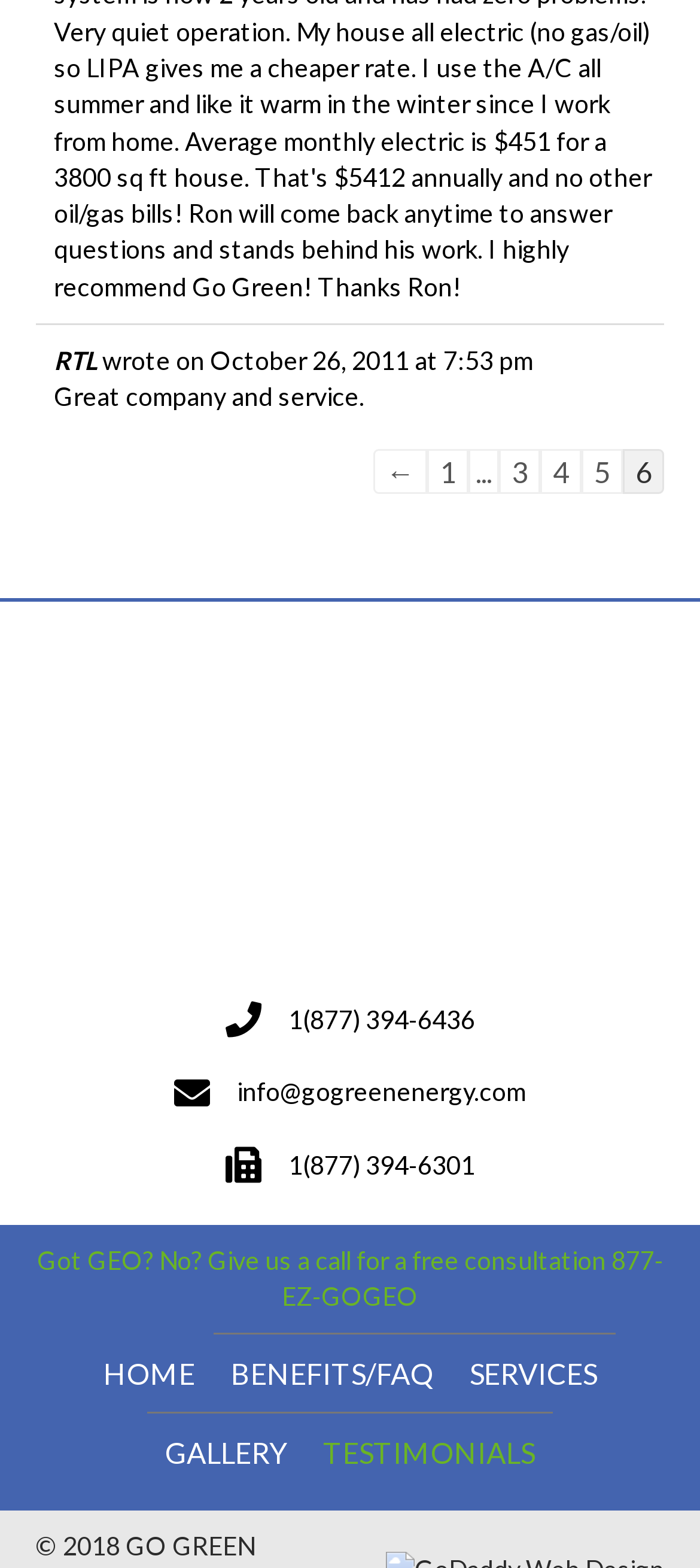Please mark the bounding box coordinates of the area that should be clicked to carry out the instruction: "View the '28227713' image".

[0.282, 0.412, 0.718, 0.607]